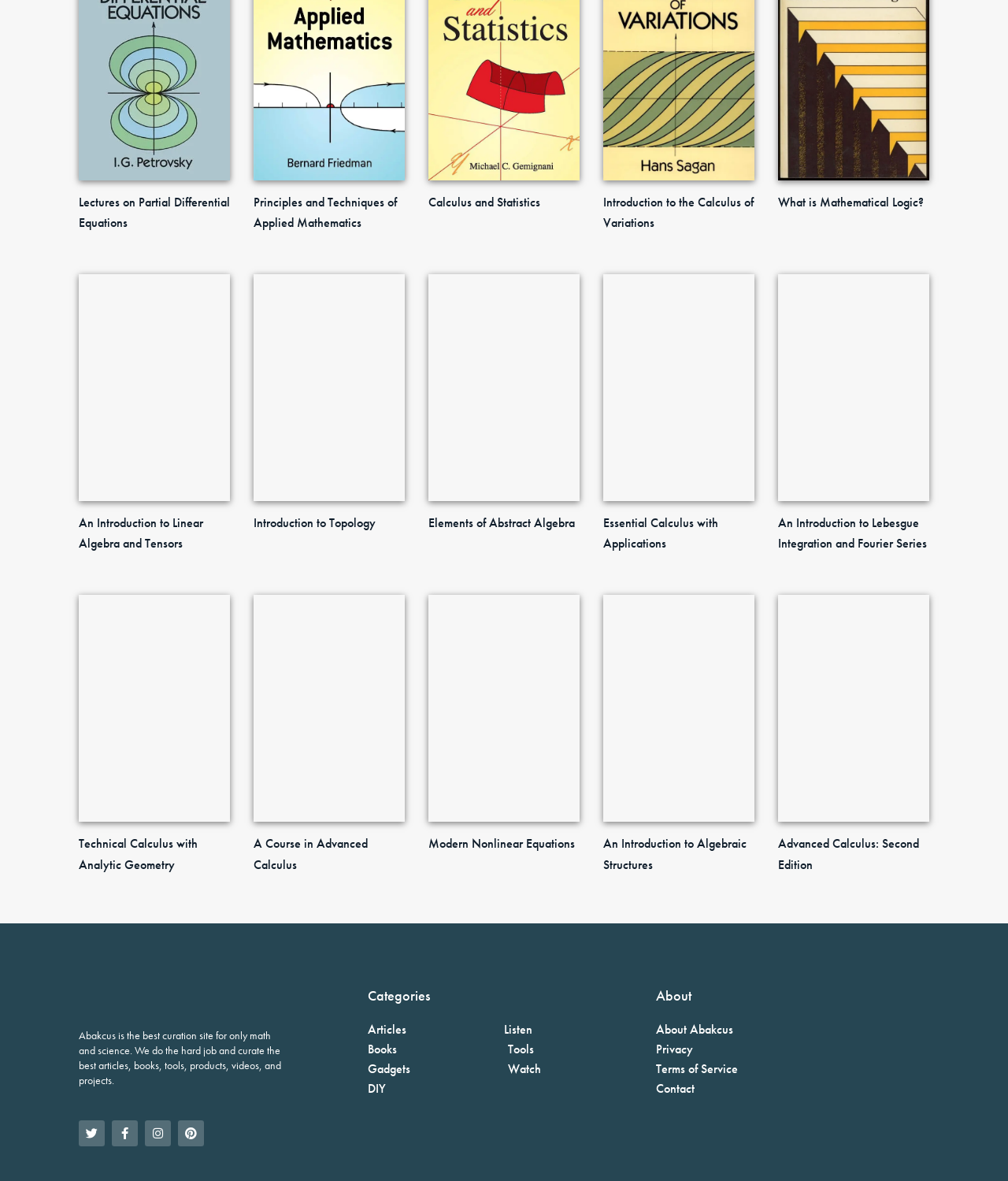What is the last book title listed on the webpage?
Could you answer the question with a detailed and thorough explanation?

I looked at the list of book titles on the webpage and found that the last one listed is 'Advanced Calculus: Second Edition'. This is the last book title listed on the webpage.